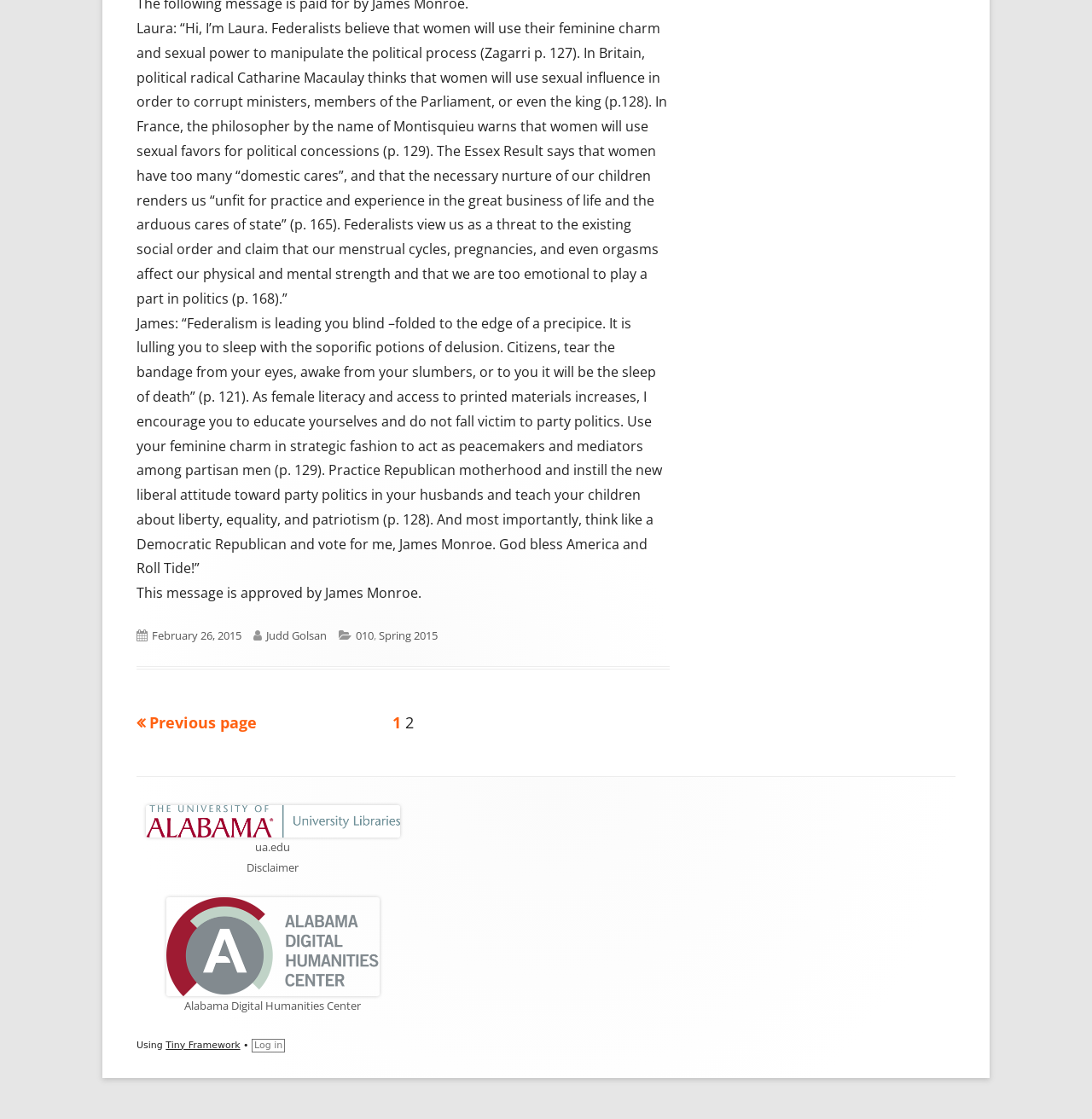Find the bounding box coordinates for the element that must be clicked to complete the instruction: "Log in to the system". The coordinates should be four float numbers between 0 and 1, indicated as [left, top, right, bottom].

[0.231, 0.928, 0.261, 0.94]